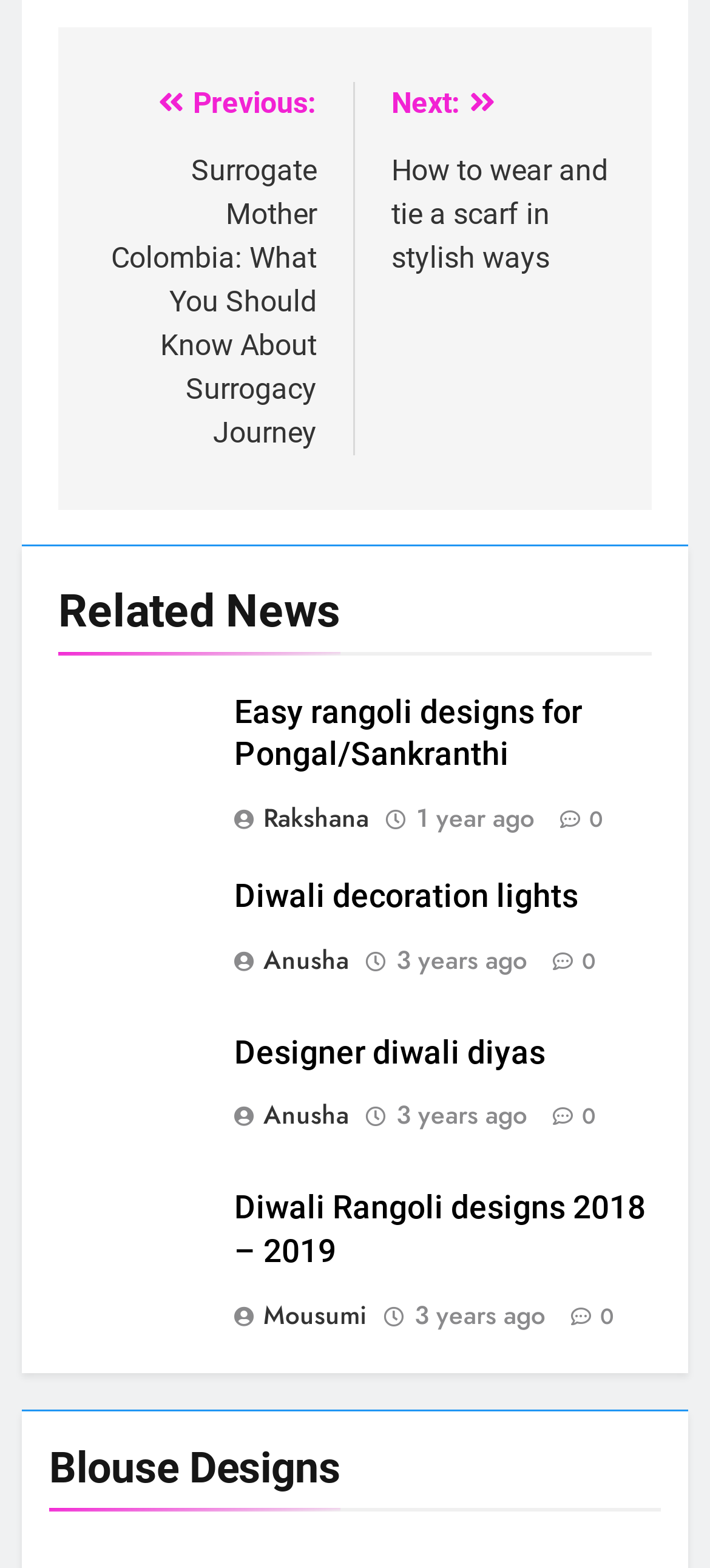Based on the image, give a detailed response to the question: What is the navigation option to the left of 'Next'?

The navigation option to the left of 'Next' can be determined by looking at the link elements in the navigation section, where 'Previous' is located to the left of 'Next'.